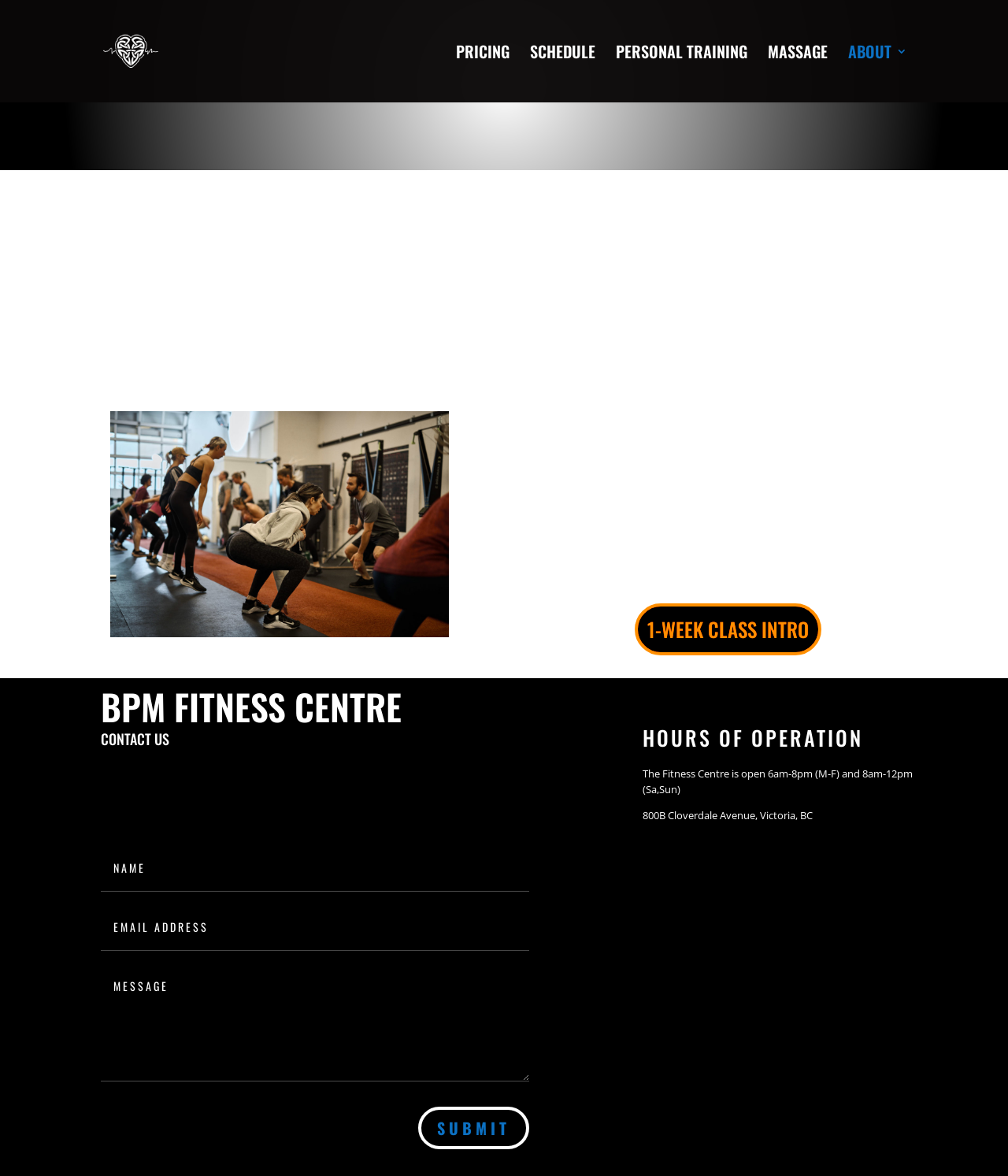Determine the coordinates of the bounding box for the clickable area needed to execute this instruction: "Submit the form".

[0.415, 0.941, 0.525, 0.977]